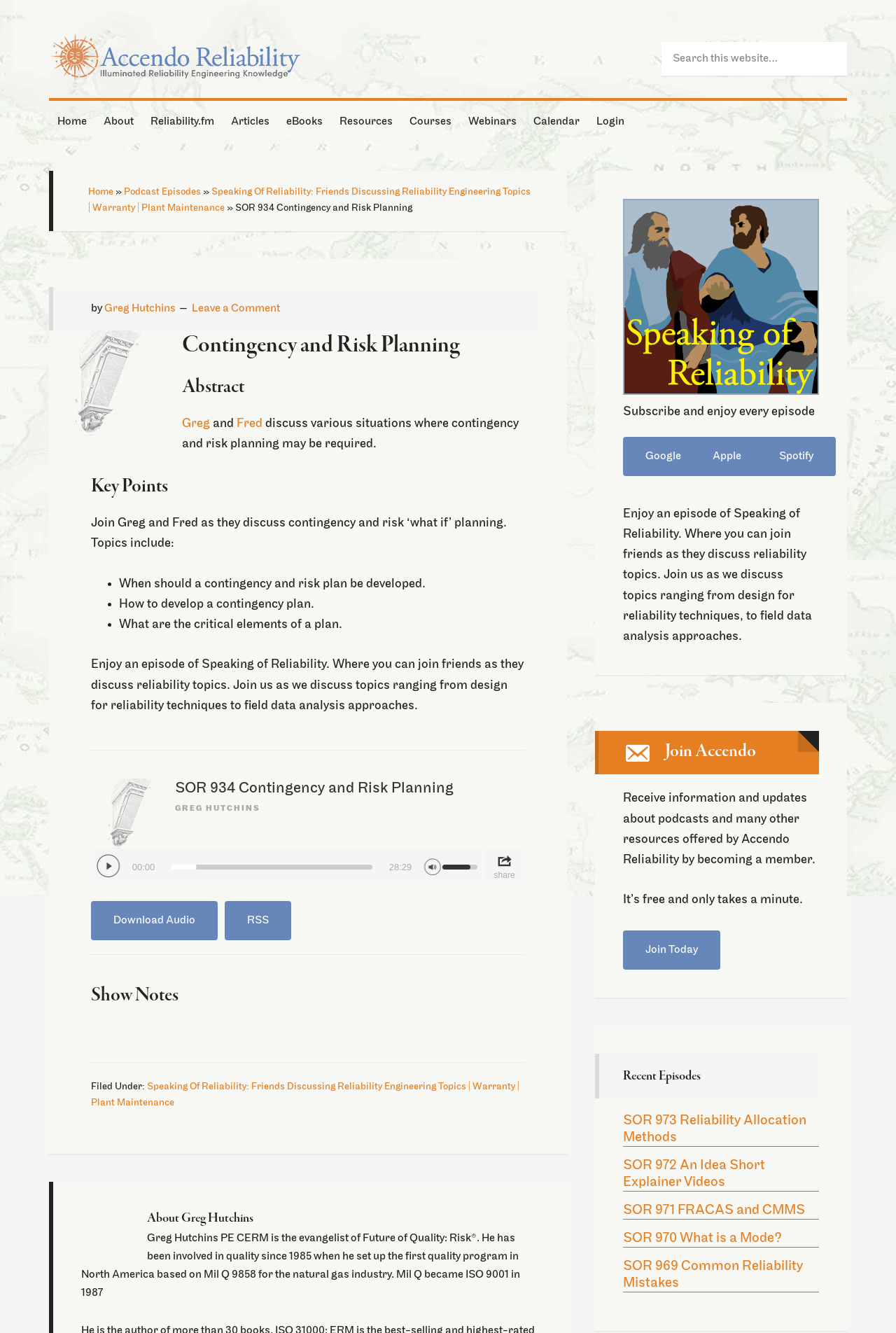Could you determine the bounding box coordinates of the clickable element to complete the instruction: "Search this website"? Provide the coordinates as four float numbers between 0 and 1, i.e., [left, top, right, bottom].

[0.738, 0.032, 0.945, 0.057]